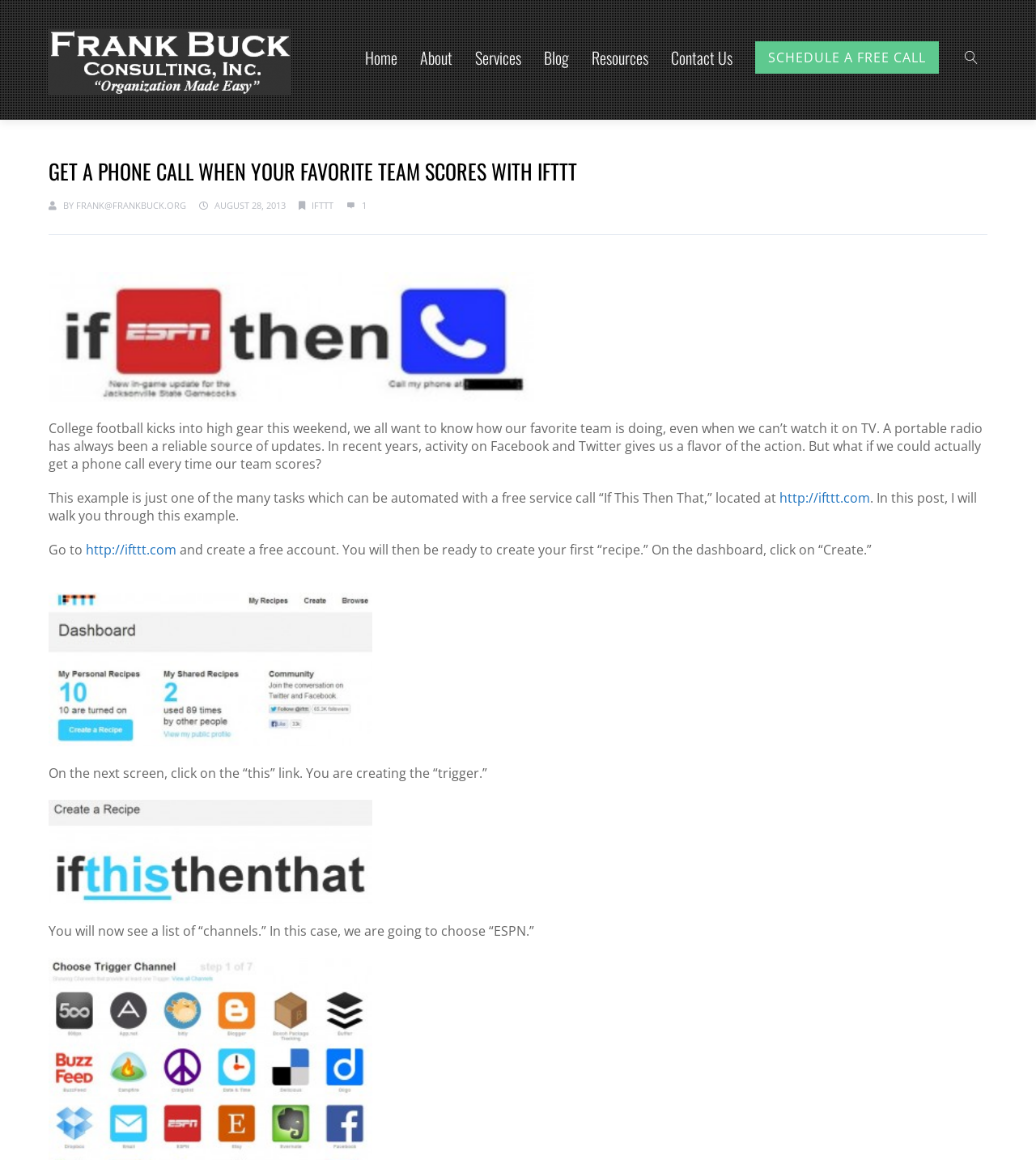Please determine the bounding box coordinates of the element to click in order to execute the following instruction: "Click on the 'SCHEDULE A FREE CALL' button". The coordinates should be four float numbers between 0 and 1, specified as [left, top, right, bottom].

[0.729, 0.036, 0.906, 0.064]